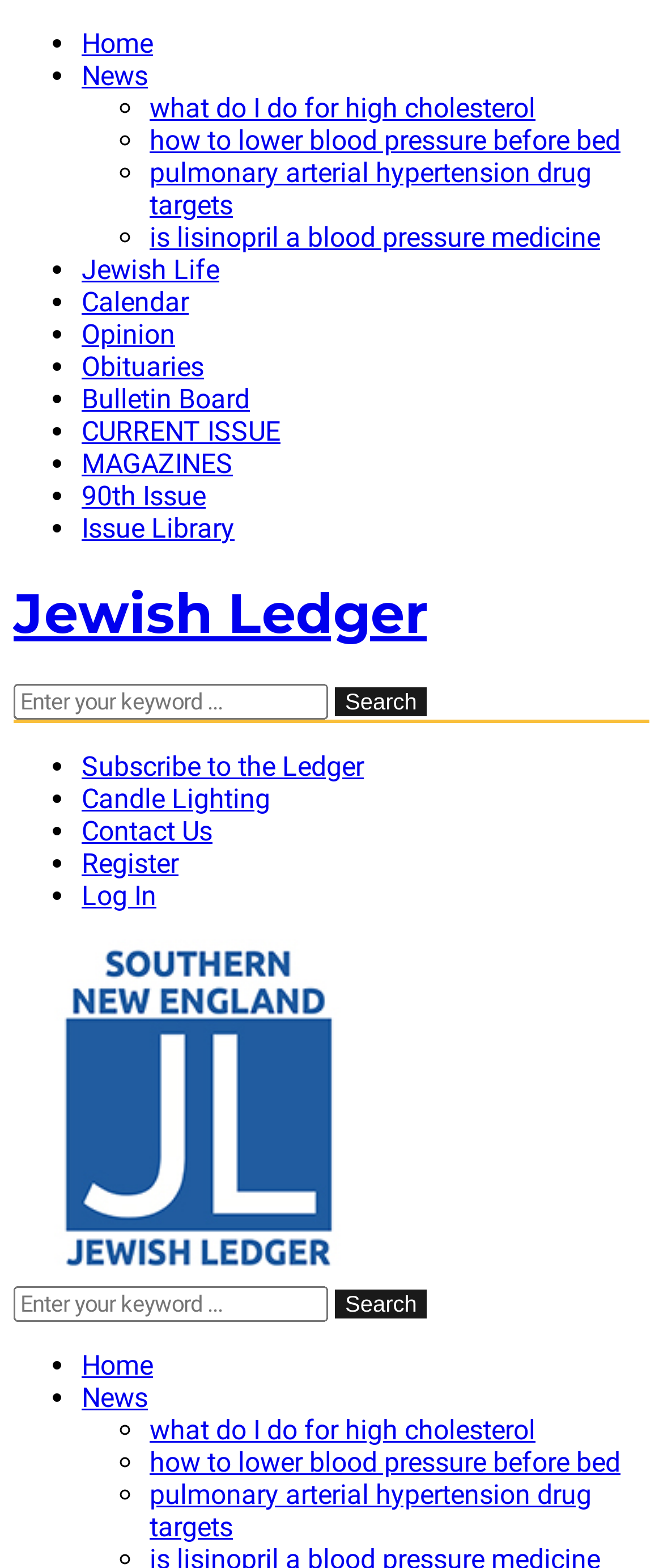What is the name of the publication?
Answer the question with a single word or phrase derived from the image.

Jewish Ledger